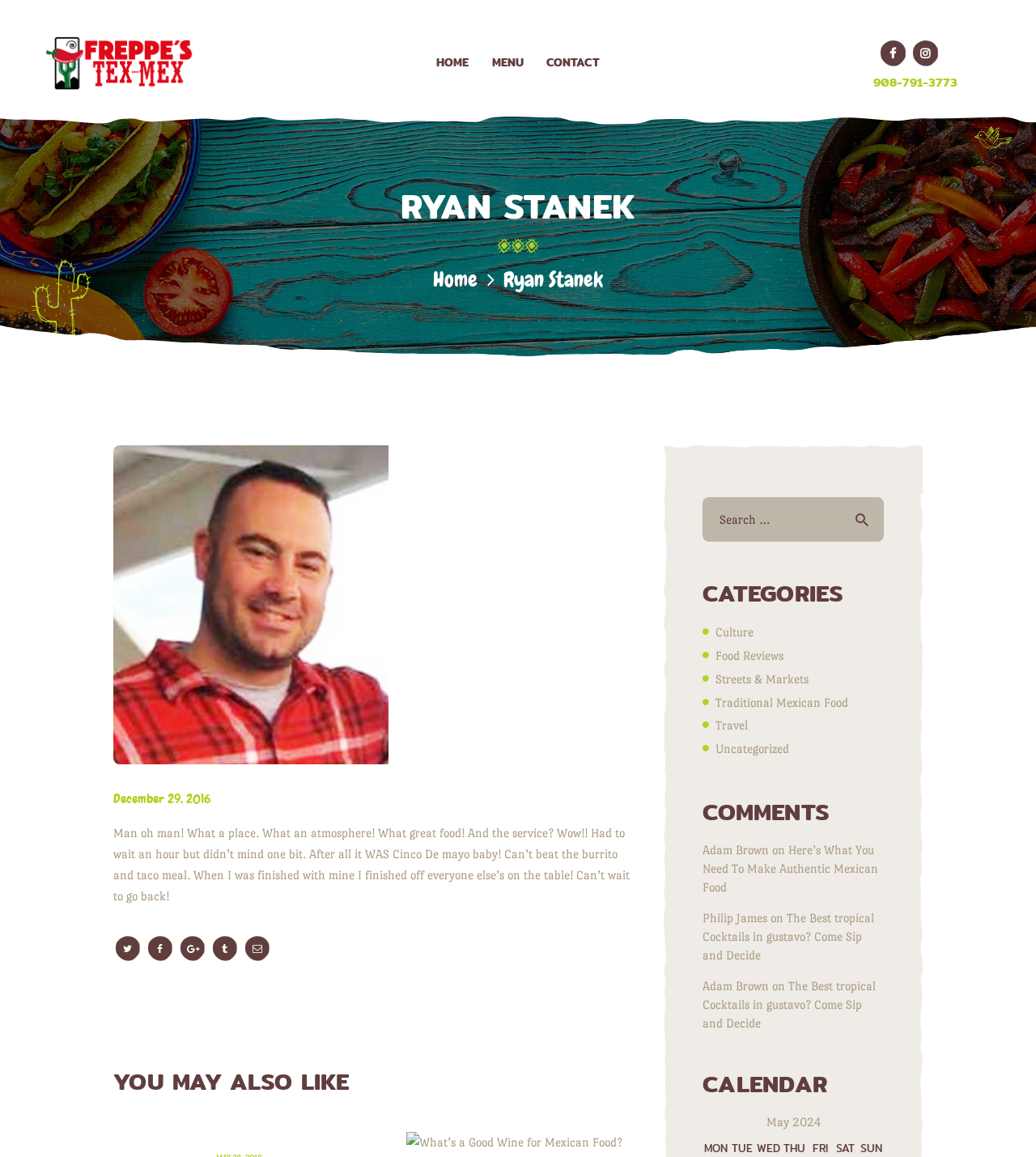How many social media links are there?
Answer the question with a detailed and thorough explanation.

There are five social media links, which can be found in the links with the text ' ', ' ', ' ', ' ', and ' '.